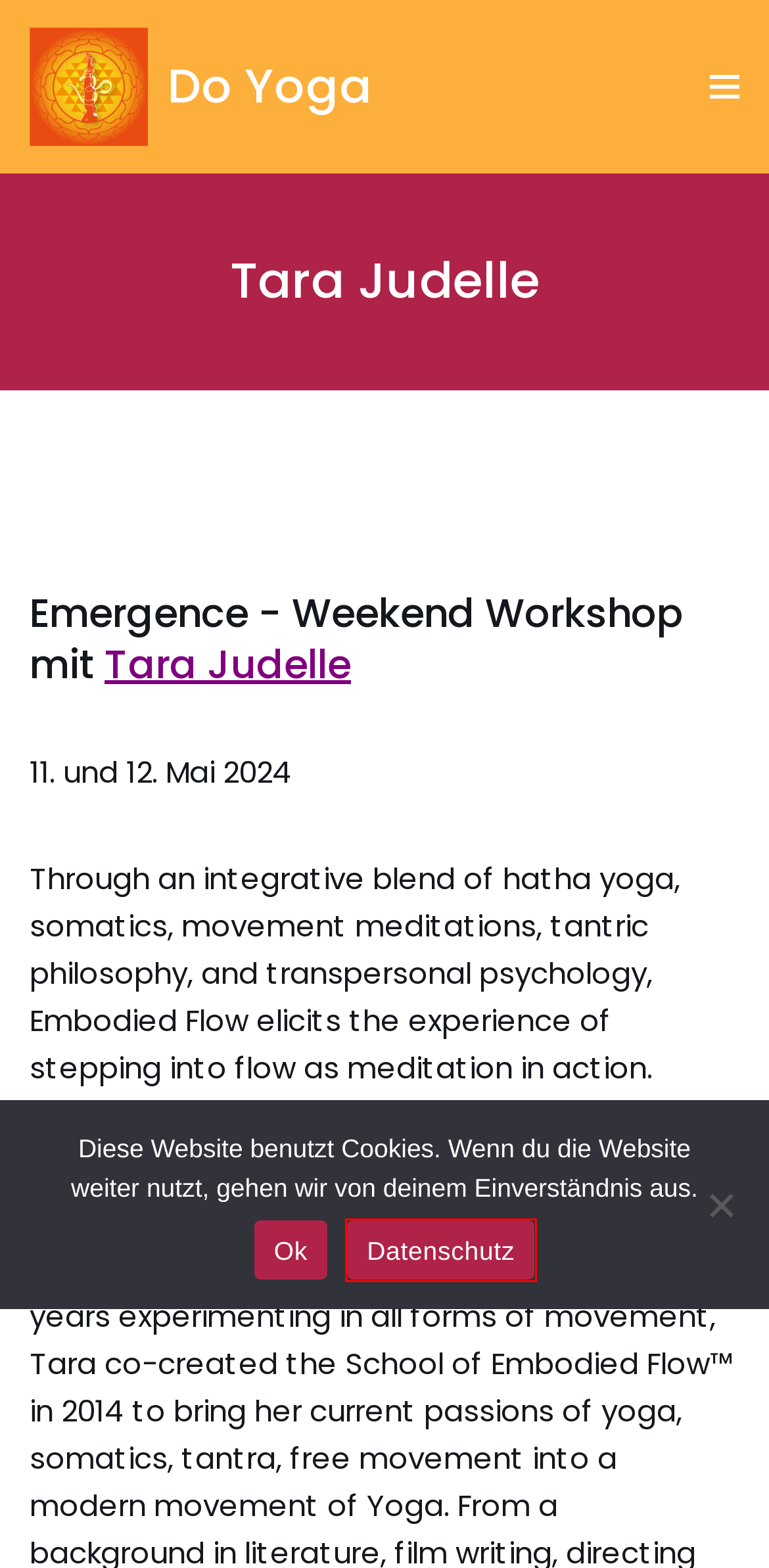You are provided with a screenshot of a webpage highlighting a UI element with a red bounding box. Choose the most suitable webpage description that matches the new page after clicking the element in the bounding box. Here are the candidates:
A. Allgemeine Nutzungsbedingungen - Do Yoga
B. Impressum - Do Yoga
C. Embodied Flow
D. Erklärung zum Datenschutz - Do Yoga
E. Workshops - Do Yoga
F. Yoga in Karlsruhe - Do Yoga
G. Über Yoga - Do Yoga
H. Termine & Preise - Do Yoga

D